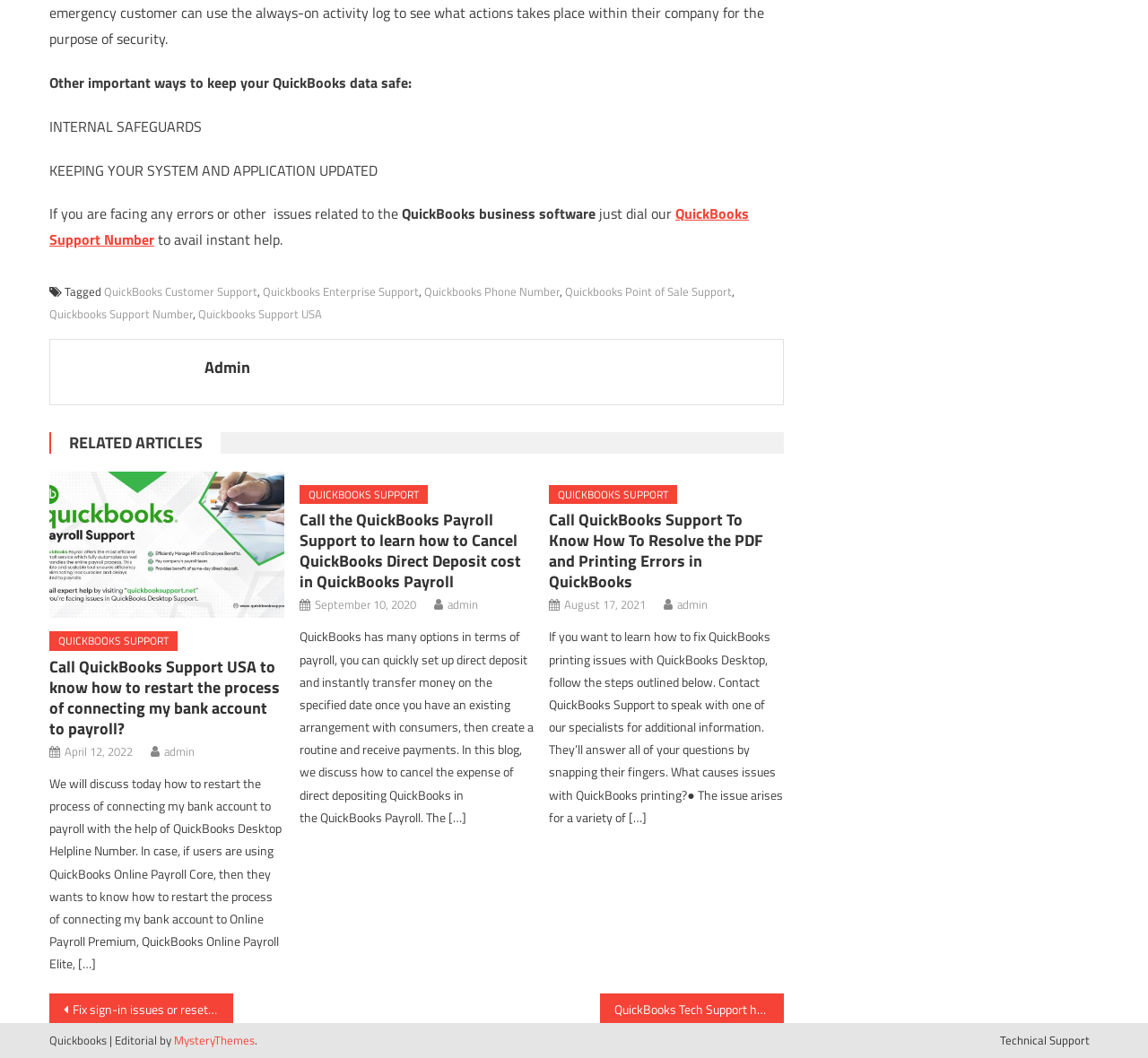Please identify the bounding box coordinates of the region to click in order to complete the task: "Resolve the PDF and Printing Errors in QuickBooks". The coordinates must be four float numbers between 0 and 1, specified as [left, top, right, bottom].

[0.478, 0.48, 0.665, 0.561]